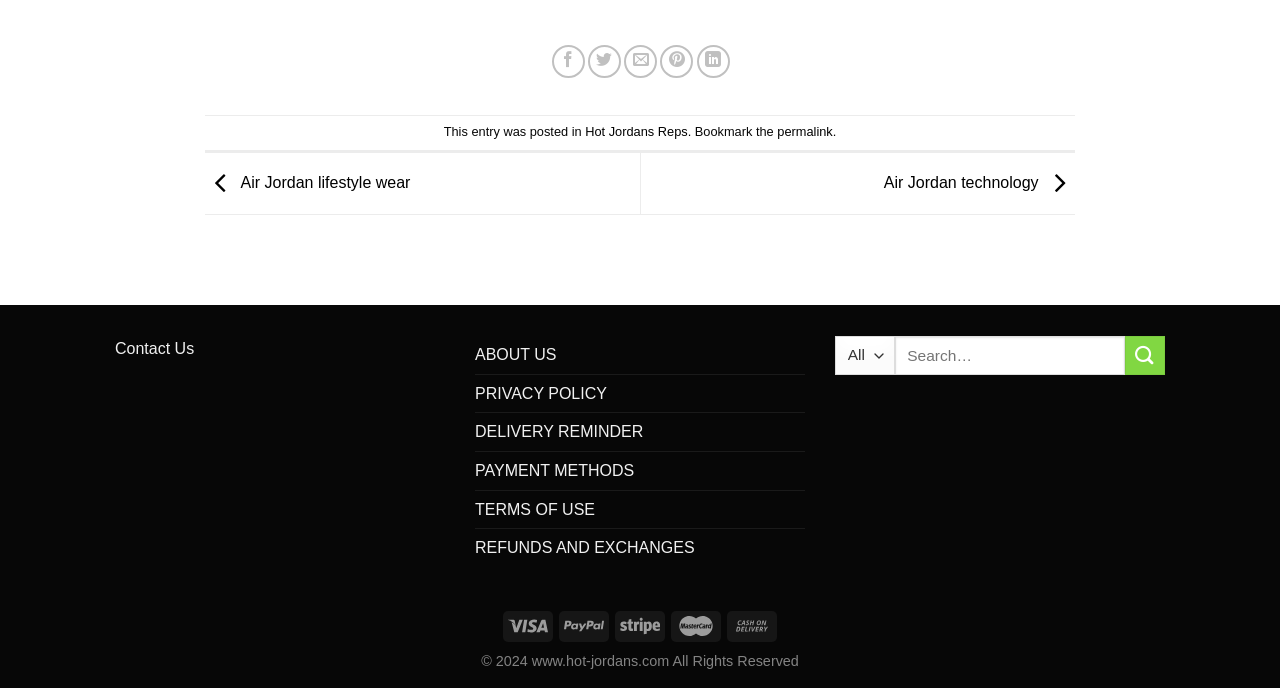Find the bounding box coordinates corresponding to the UI element with the description: "parent_node: Search for: name="s" placeholder="Search…"". The coordinates should be formatted as [left, top, right, bottom], with values as floats between 0 and 1.

[0.699, 0.489, 0.879, 0.545]